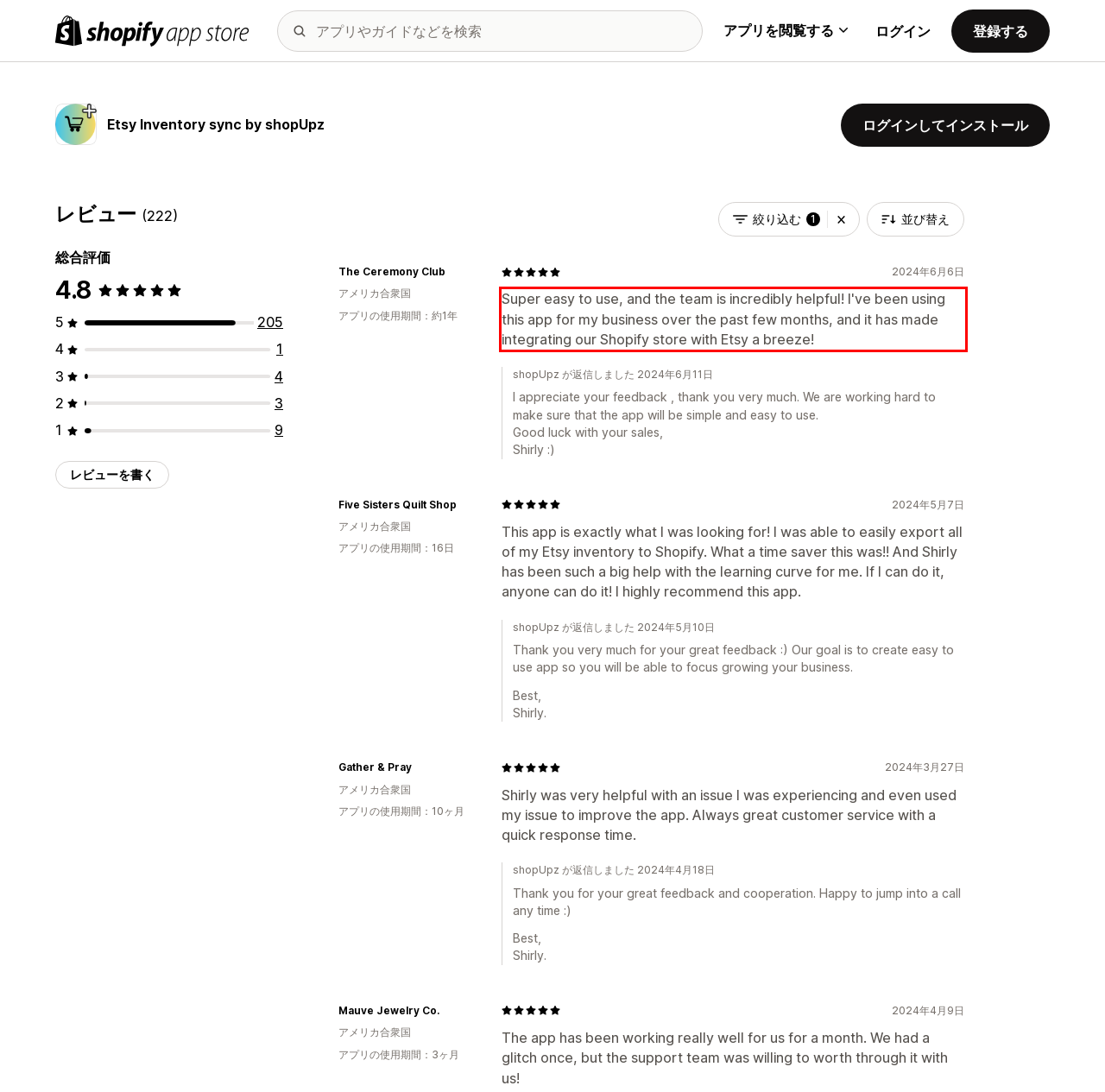Examine the webpage screenshot, find the red bounding box, and extract the text content within this marked area.

Super easy to use, and the team is incredibly helpful! I've been using this app for my business over the past few months, and it has made integrating our Shopify store with Etsy a breeze!